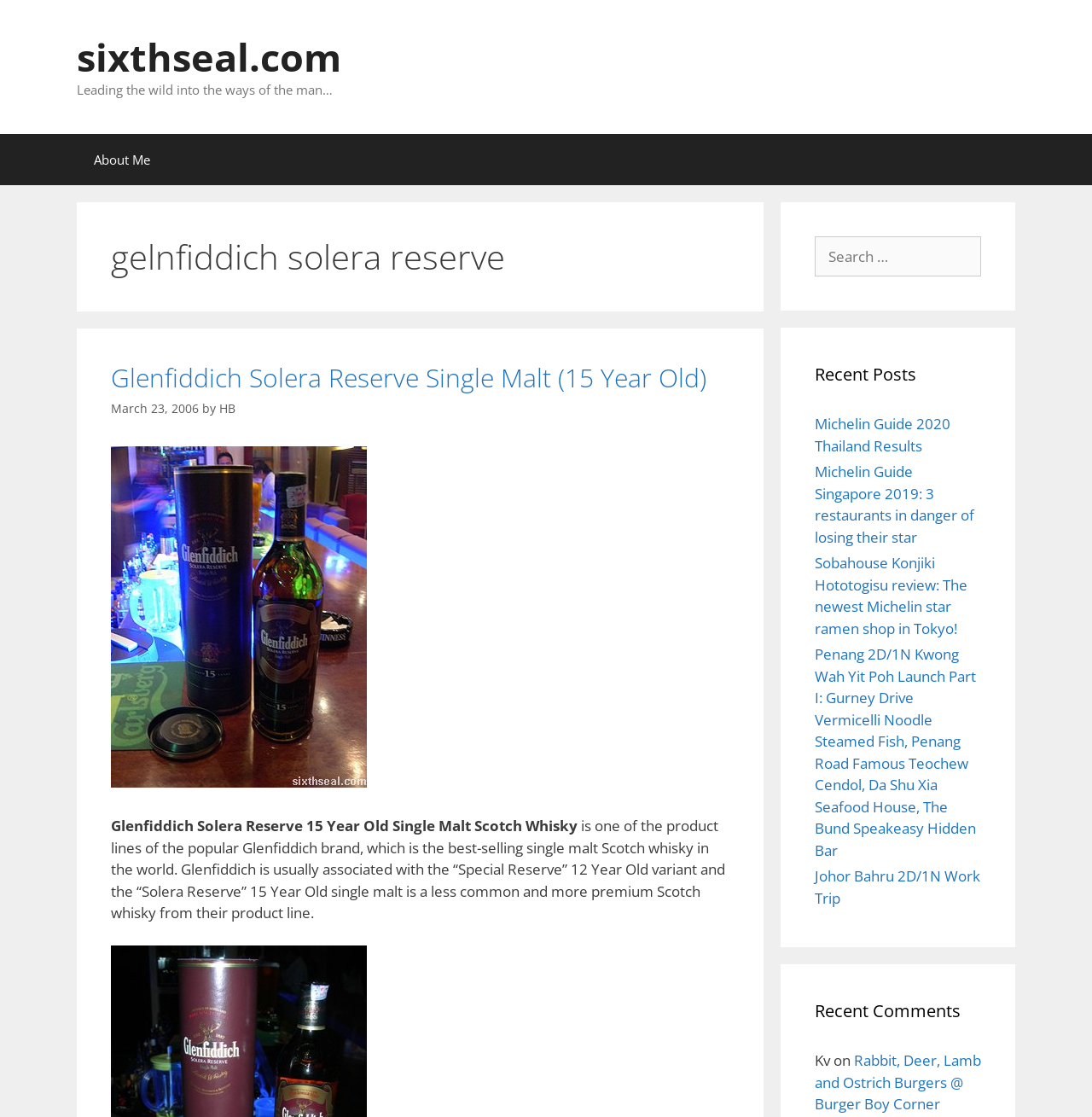Locate the UI element described by Geeska Afrika Online 1985-2024 in the provided webpage screenshot. Return the bounding box coordinates in the format (top-left x, top-left y, bottom-right x, bottom-right y), ensuring all values are between 0 and 1.

None